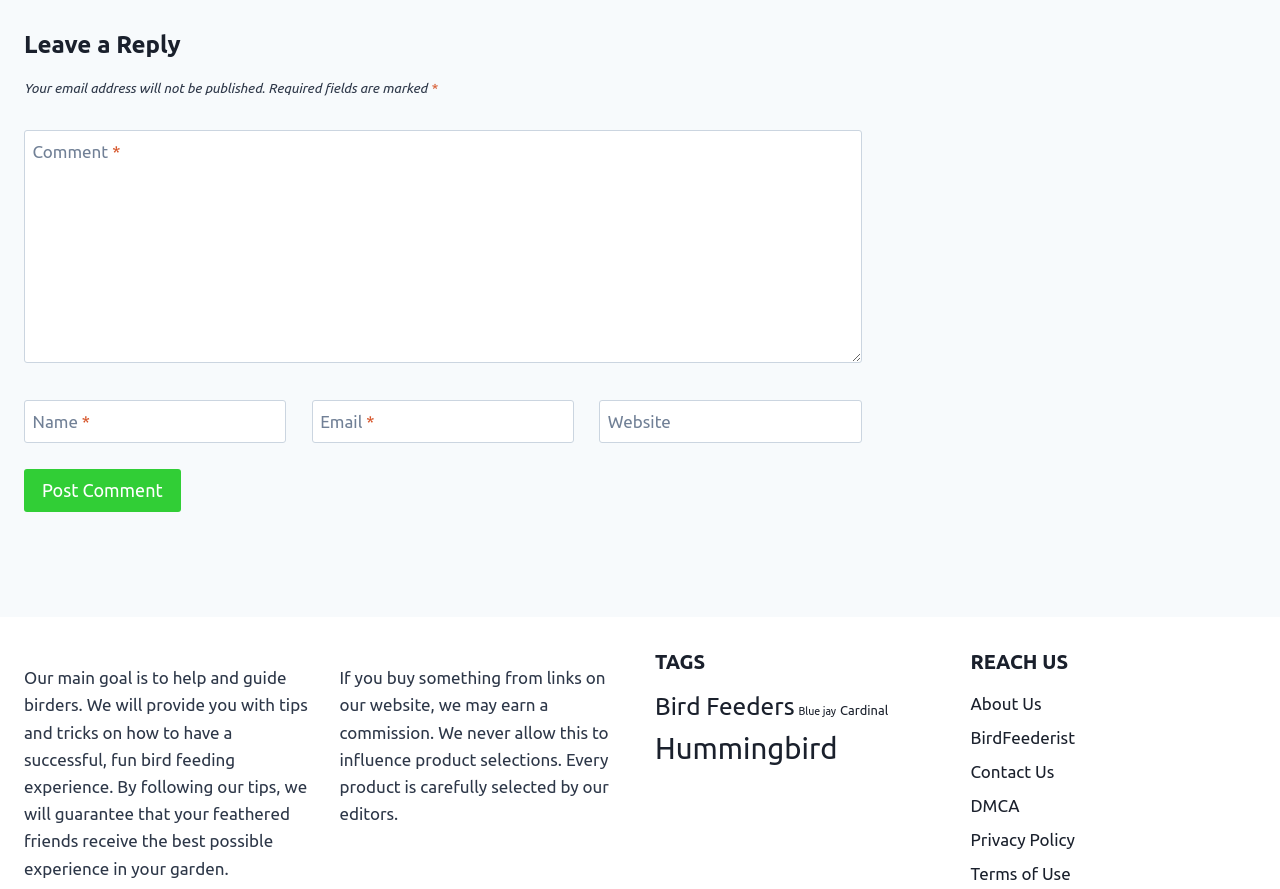Find the bounding box coordinates of the area that needs to be clicked in order to achieve the following instruction: "explore bird feeders". The coordinates should be specified as four float numbers between 0 and 1, i.e., [left, top, right, bottom].

[0.512, 0.779, 0.621, 0.81]